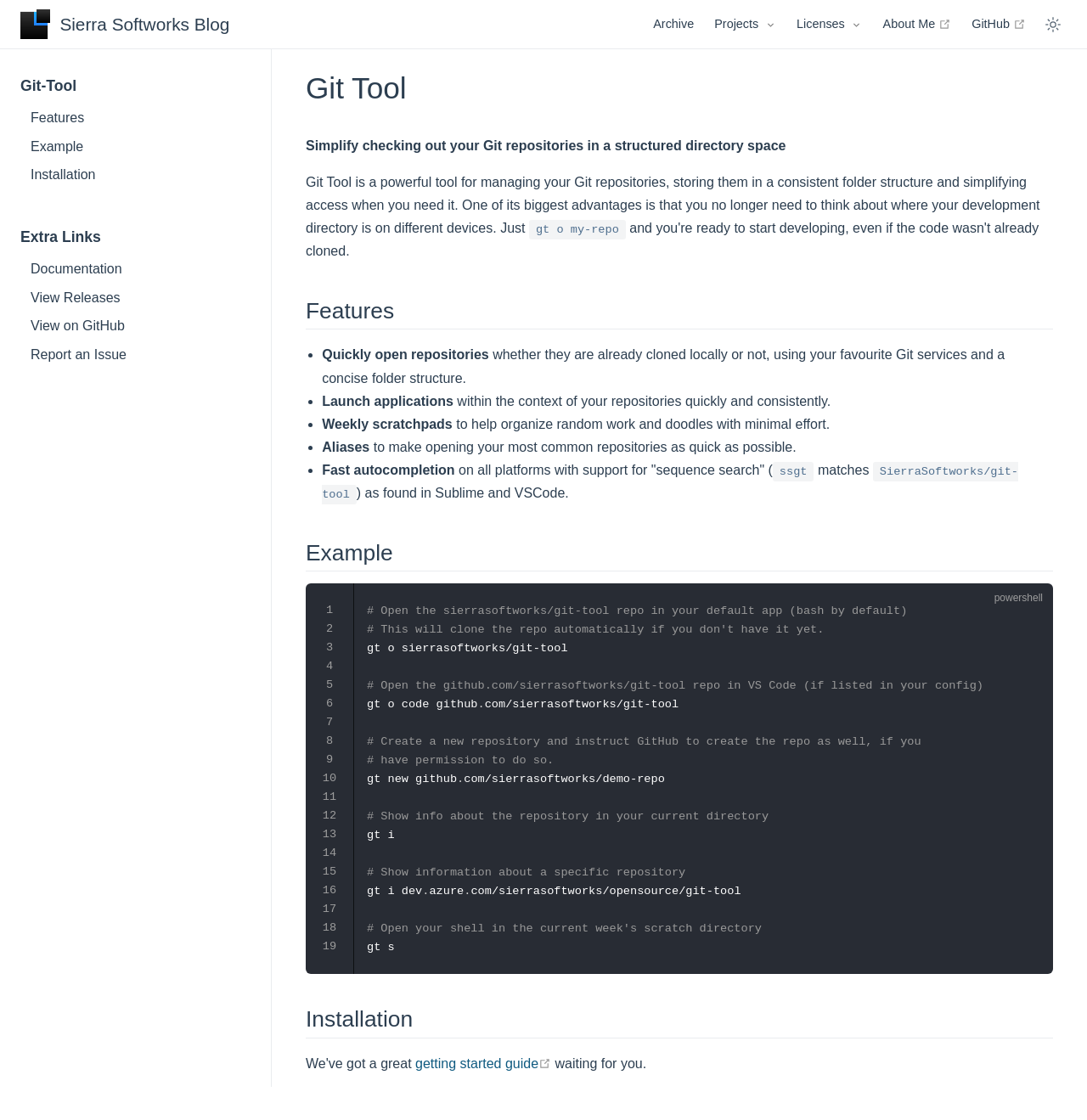How many features of Git Tool are listed?
Refer to the image and provide a concise answer in one word or phrase.

5